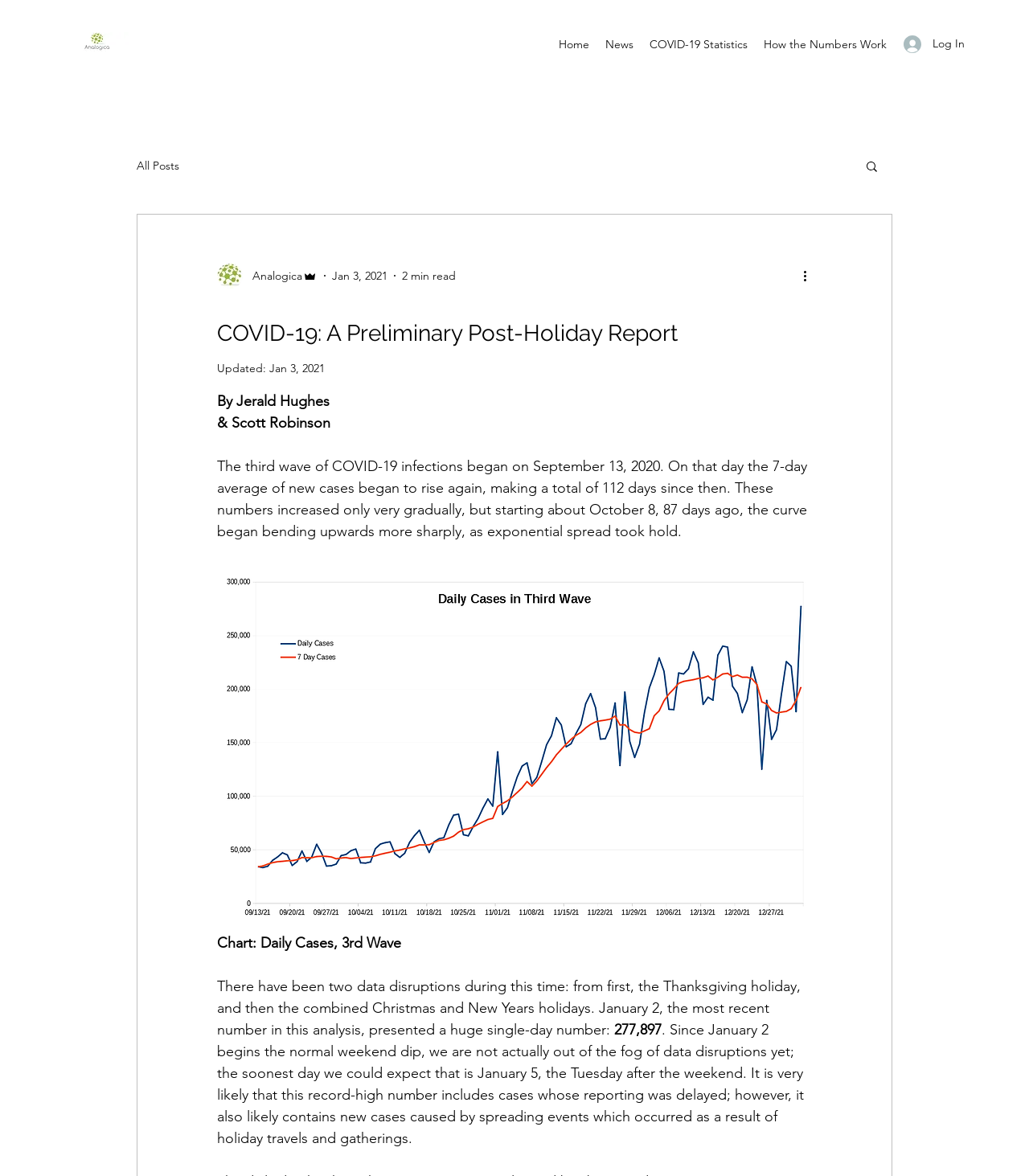Please answer the following question using a single word or phrase: 
What is the name of the website?

Analogica